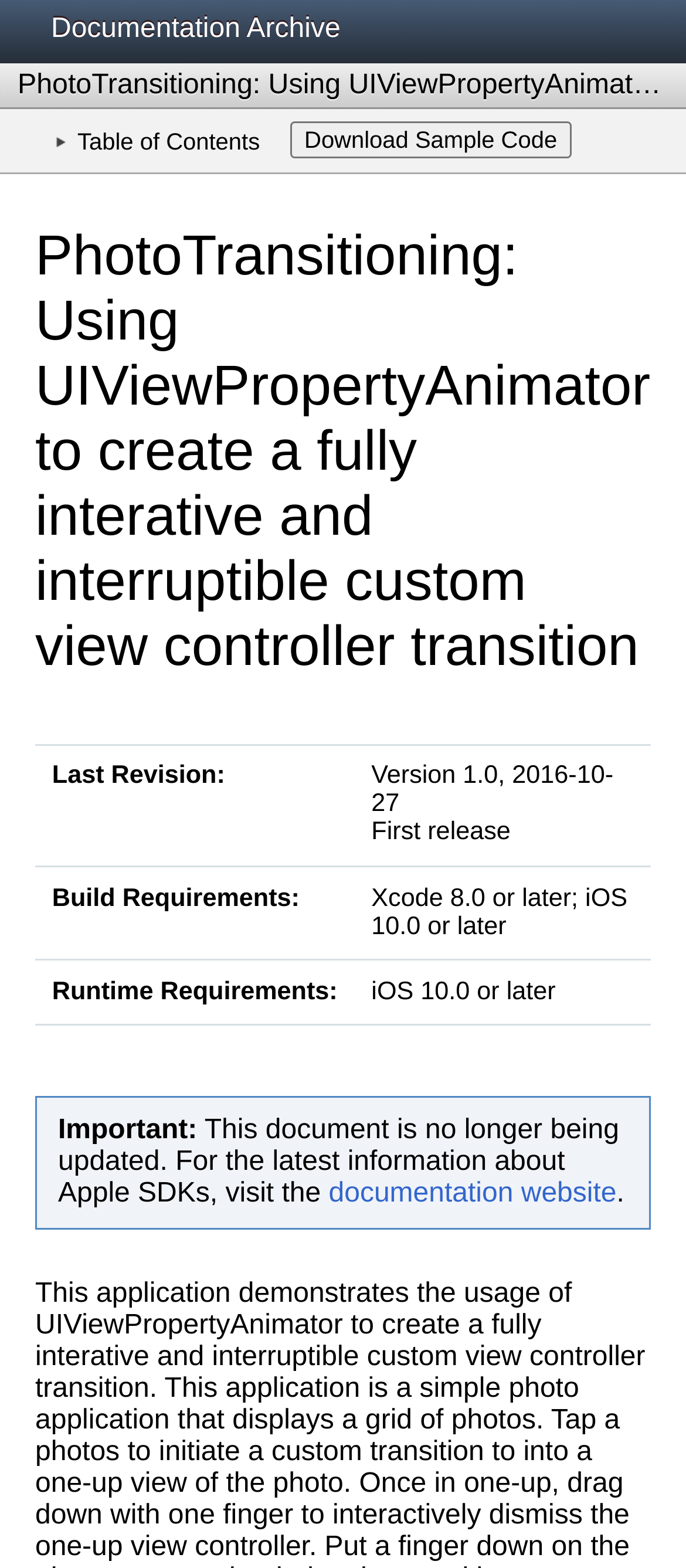Based on the provided description, "Next", find the bounding box of the corresponding UI element in the screenshot.

[0.864, 0.951, 0.949, 0.971]